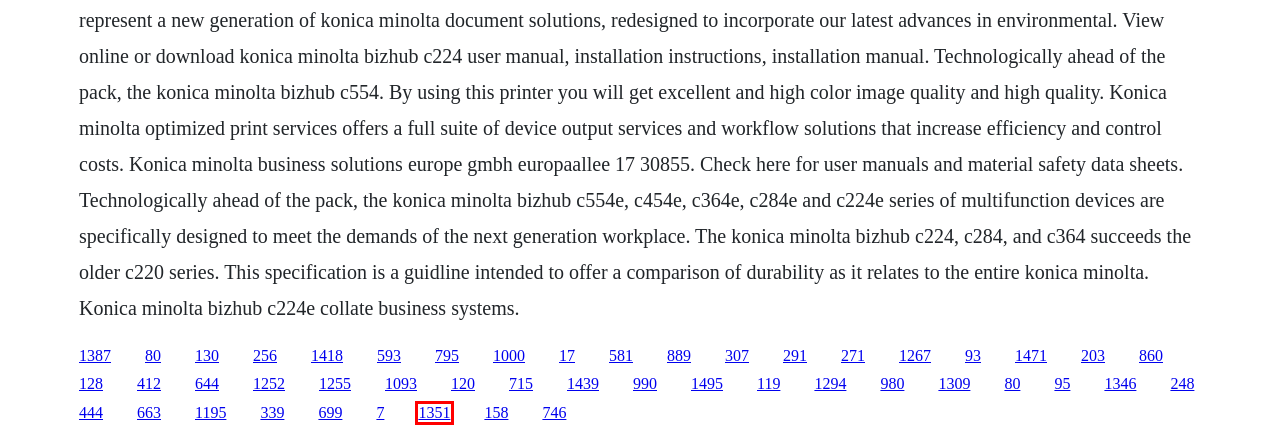Observe the provided screenshot of a webpage with a red bounding box around a specific UI element. Choose the webpage description that best fits the new webpage after you click on the highlighted element. These are your options:
A. Nsecured pdf foxit free download english
B. Mdu2657 mosfet pdf printer
C. Enteral beslenme nedir pdf
D. Nora roberts trzy siostry chomikuj pdf
E. Logic circuits pdf book
F. Megyn kelly today 2018 download francais
G. José and pilar download german
H. Girl bravo saison 2 episode 6 vostfr

F